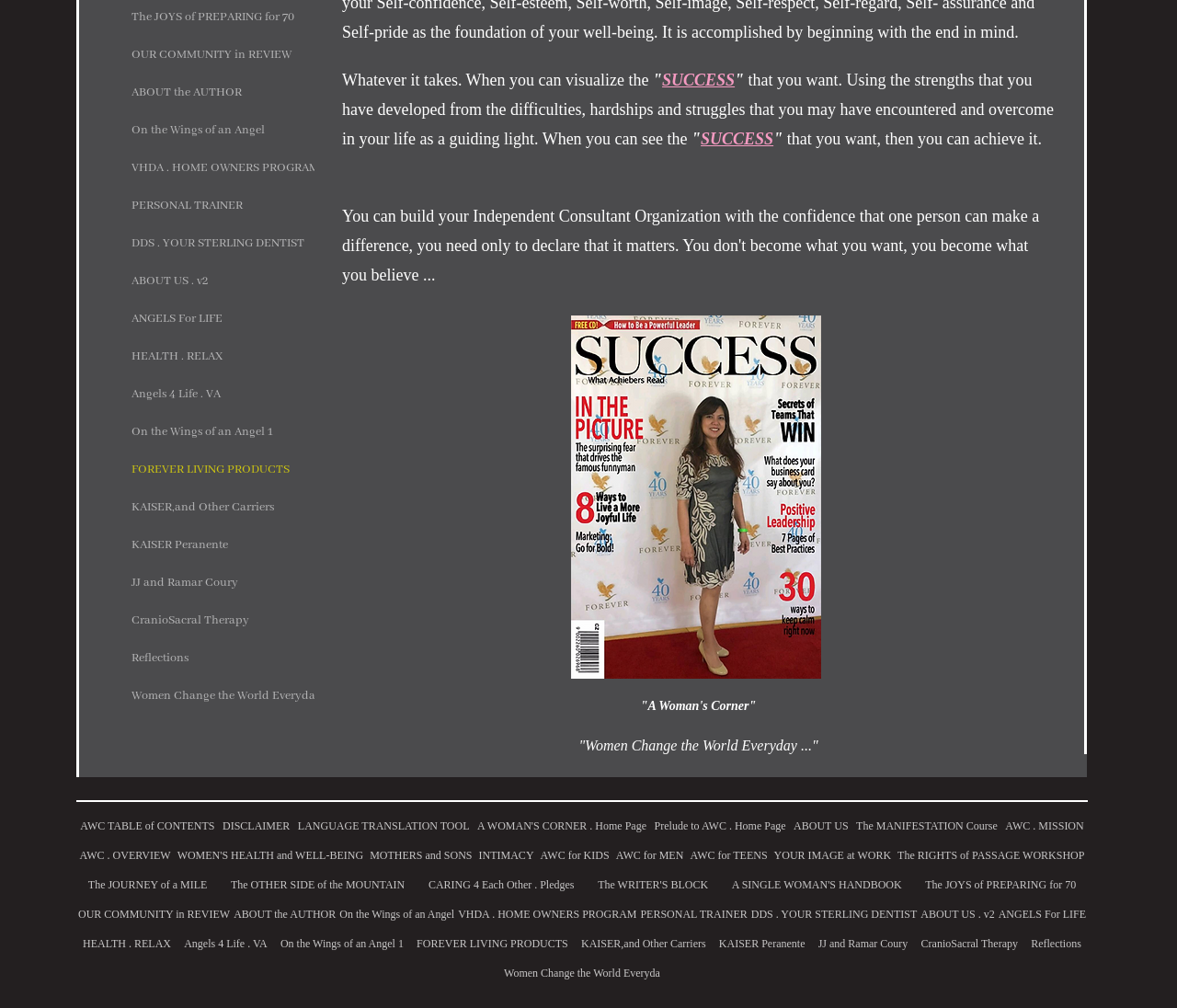Pinpoint the bounding box coordinates of the element you need to click to execute the following instruction: "Visit 'AWC TABLE of CONTENTS'". The bounding box should be represented by four float numbers between 0 and 1, in the format [left, top, right, bottom].

[0.065, 0.805, 0.186, 0.834]